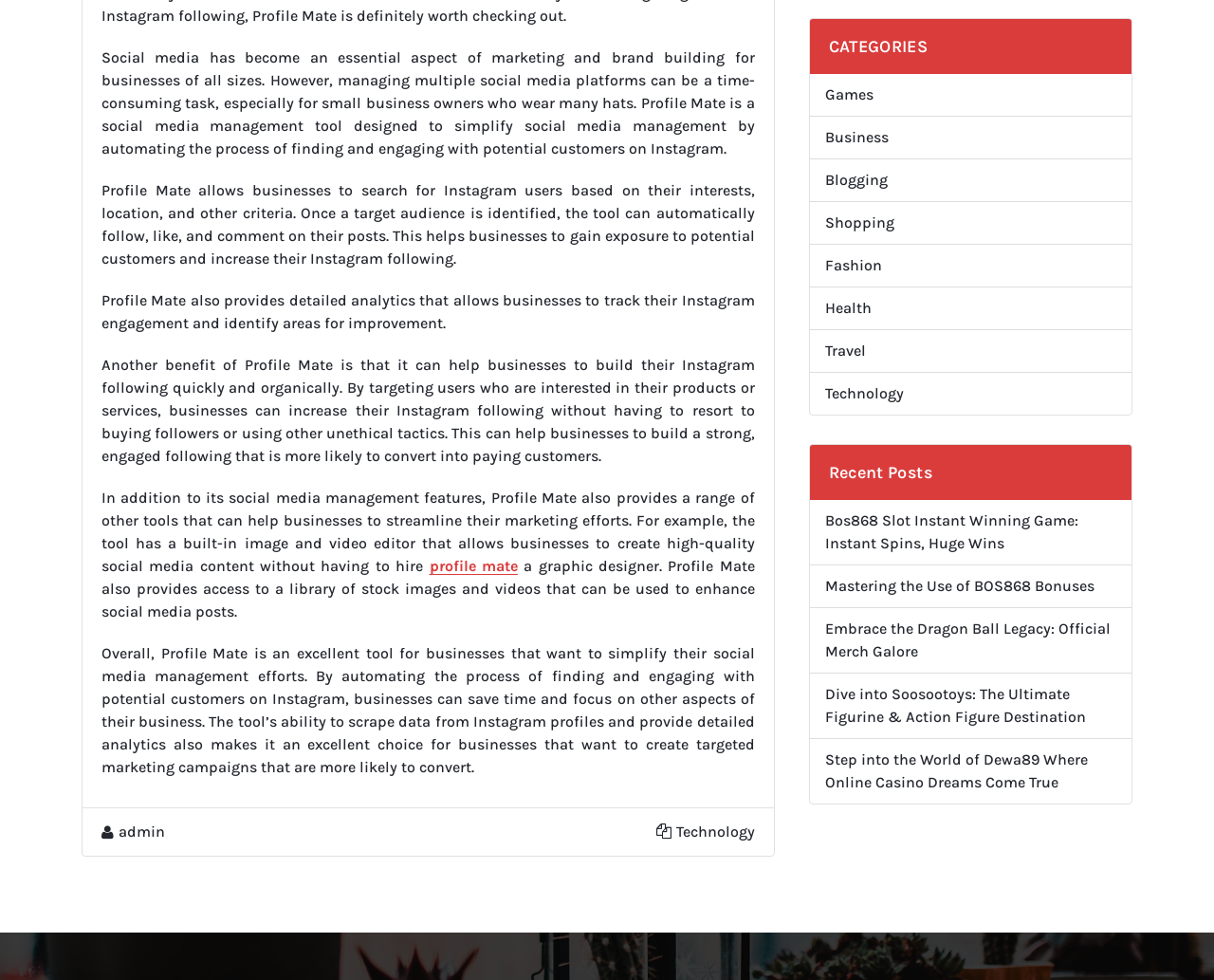Determine the bounding box coordinates for the UI element with the following description: "admin". The coordinates should be four float numbers between 0 and 1, represented as [left, top, right, bottom].

[0.084, 0.838, 0.136, 0.861]